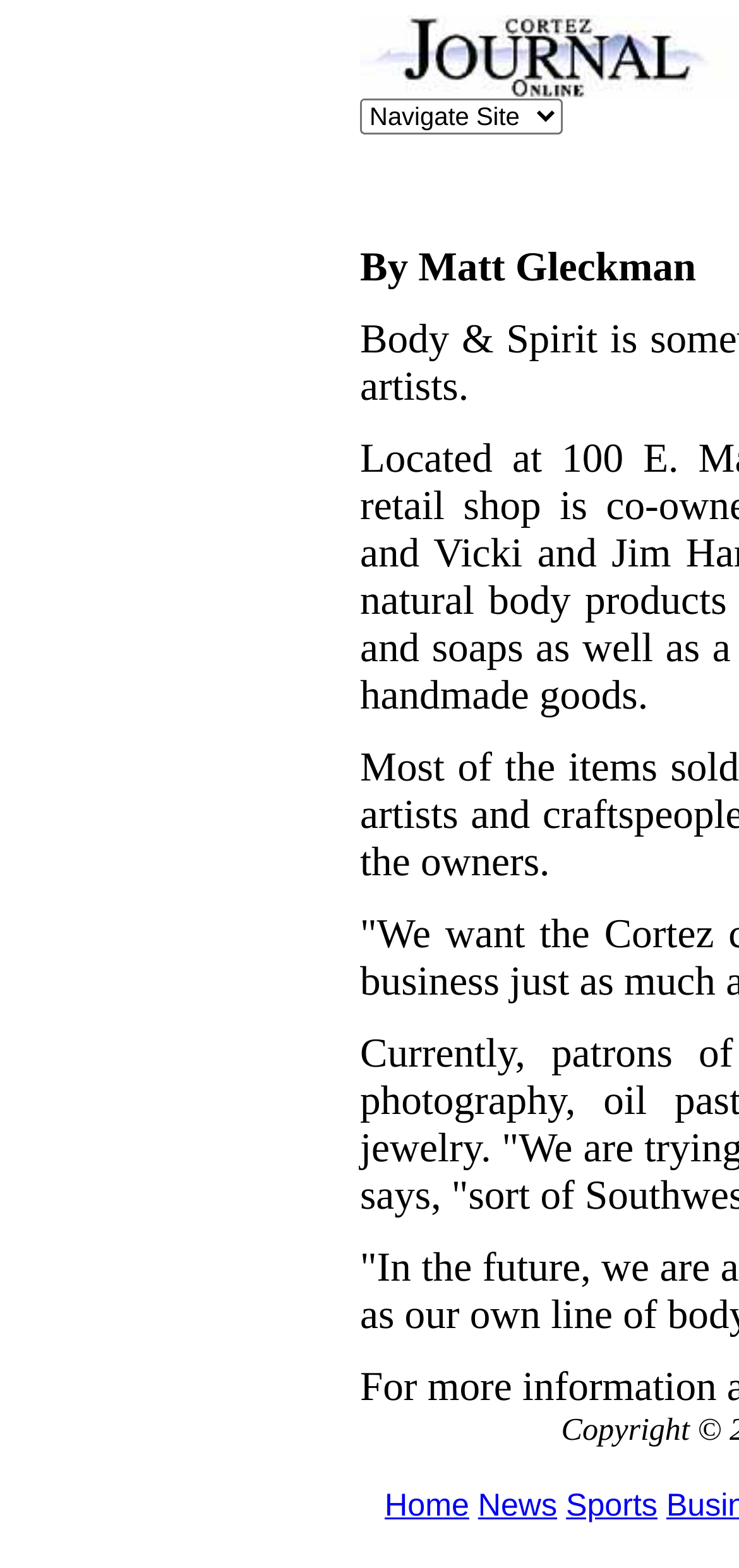What is the name of the journal?
Please provide a single word or phrase in response based on the screenshot.

Cortez Journal